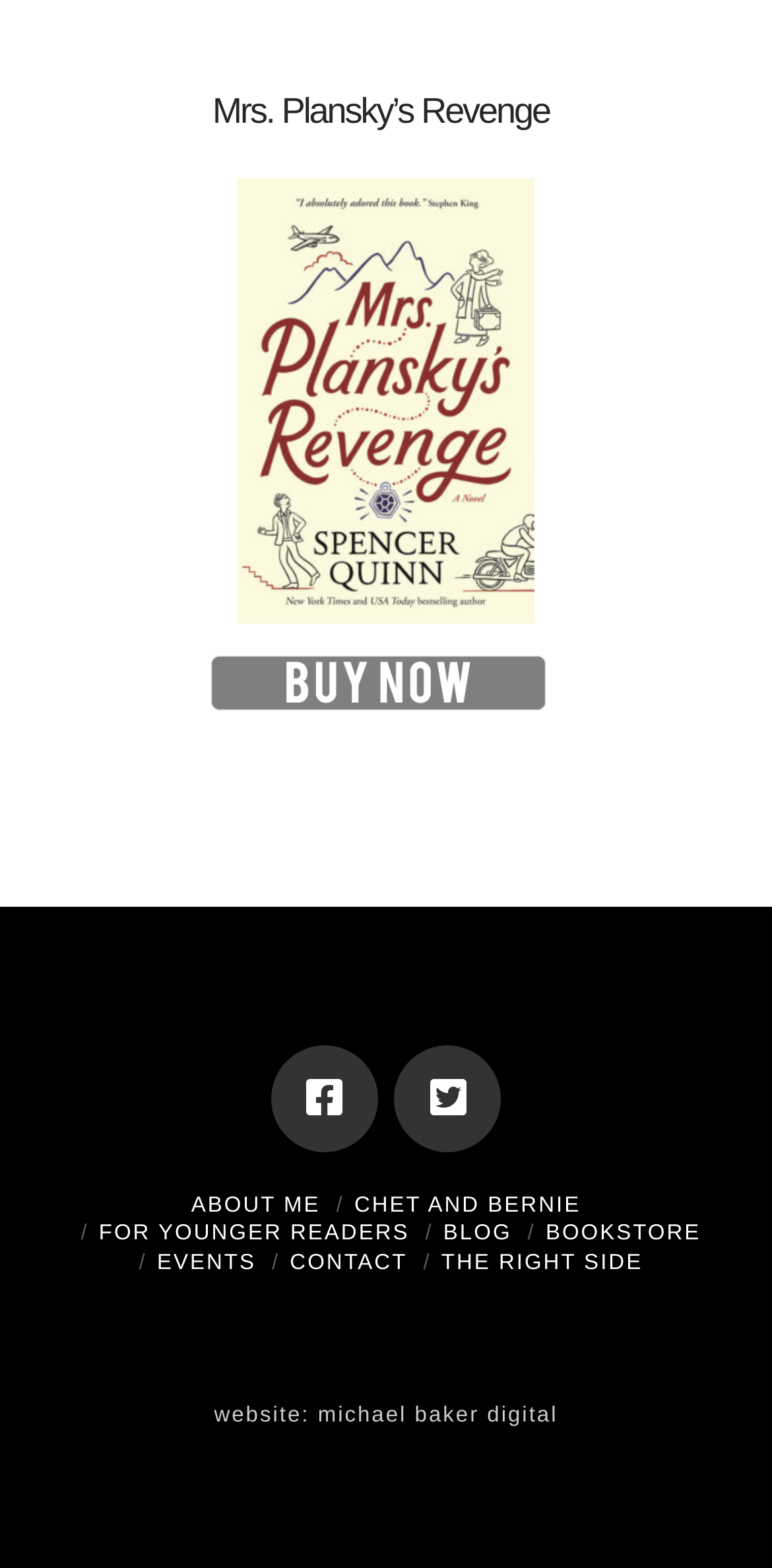Bounding box coordinates are specified in the format (top-left x, top-left y, bottom-right x, bottom-right y). All values are floating point numbers bounded between 0 and 1. Please provide the bounding box coordinate of the region this sentence describes: About Me

[0.248, 0.761, 0.415, 0.776]